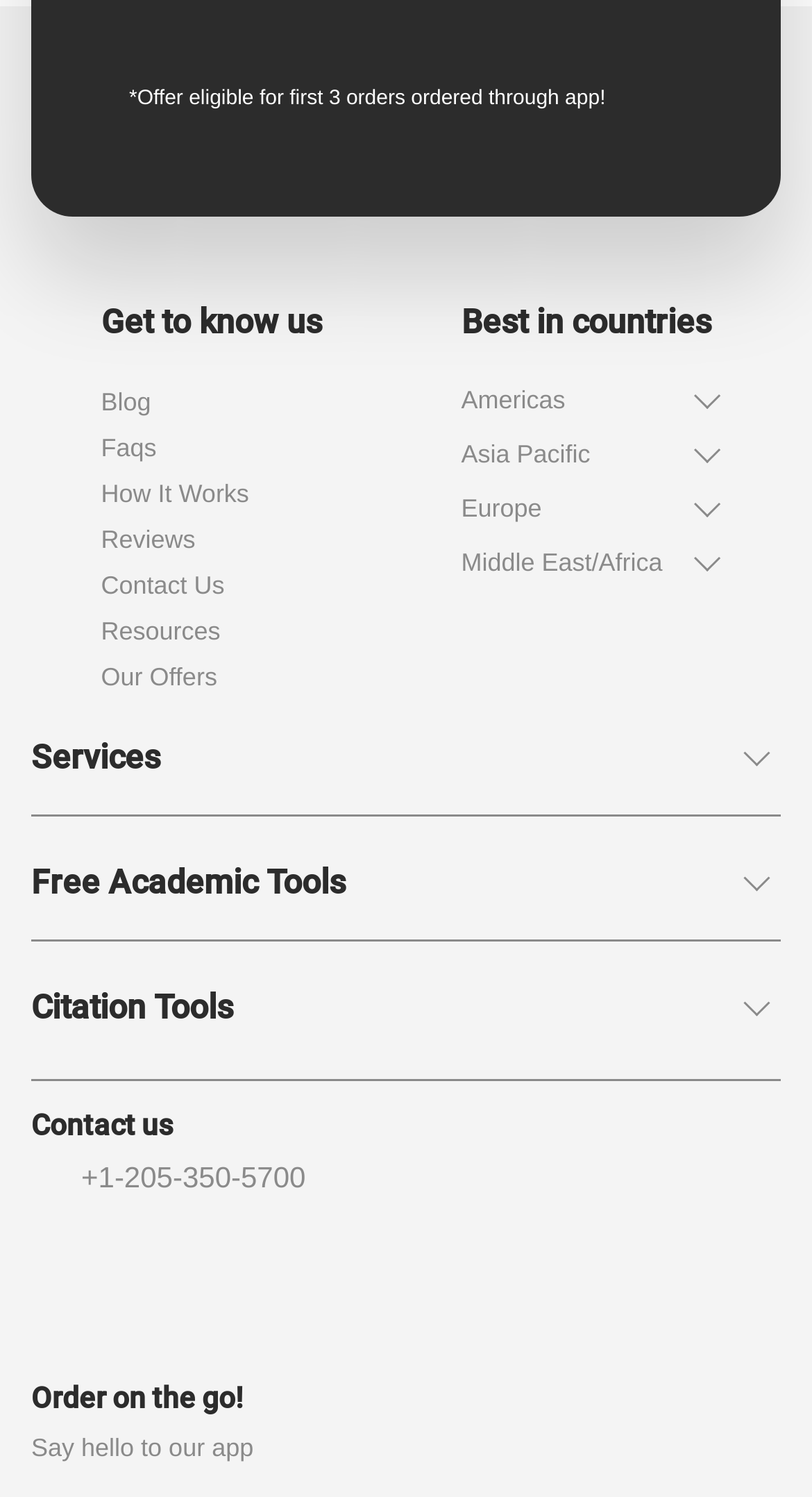Answer this question using a single word or a brief phrase:
What is the app-related message?

Order on the go!